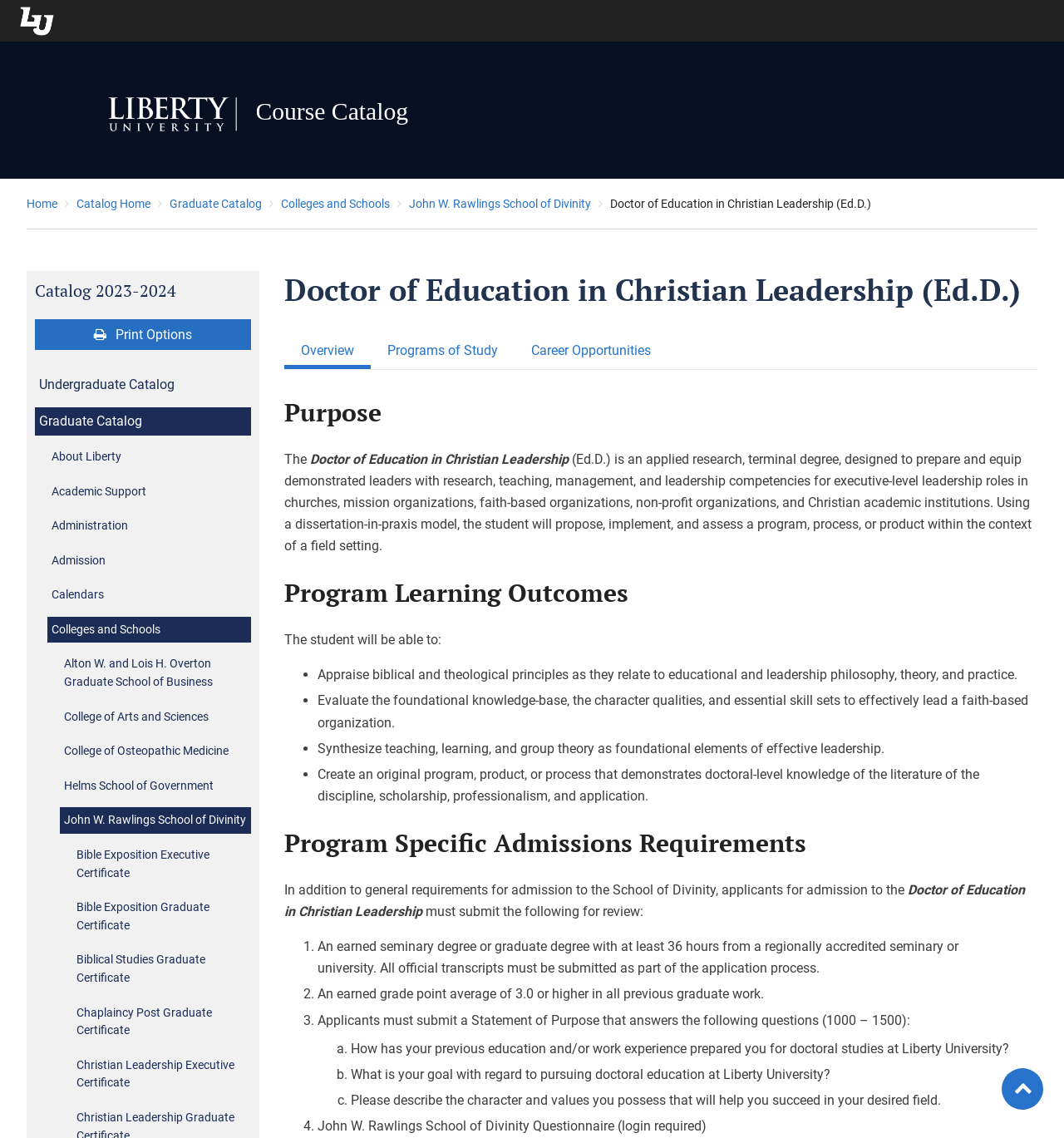Please identify the bounding box coordinates of the element I need to click to follow this instruction: "Click the 'Course Catalog | Liberty University' link".

[0.1, 0.084, 0.405, 0.117]